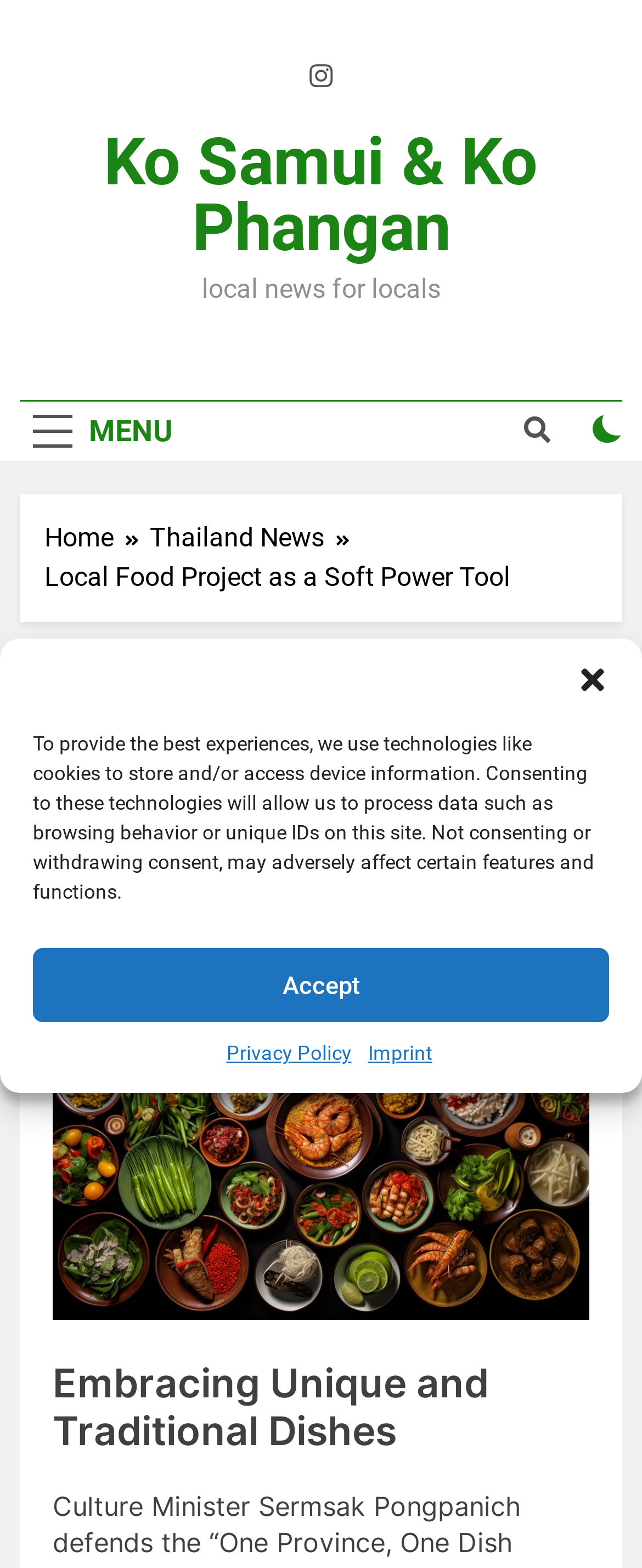What is the principal heading displayed on the webpage?

Local Food Project as a Soft Power Tool